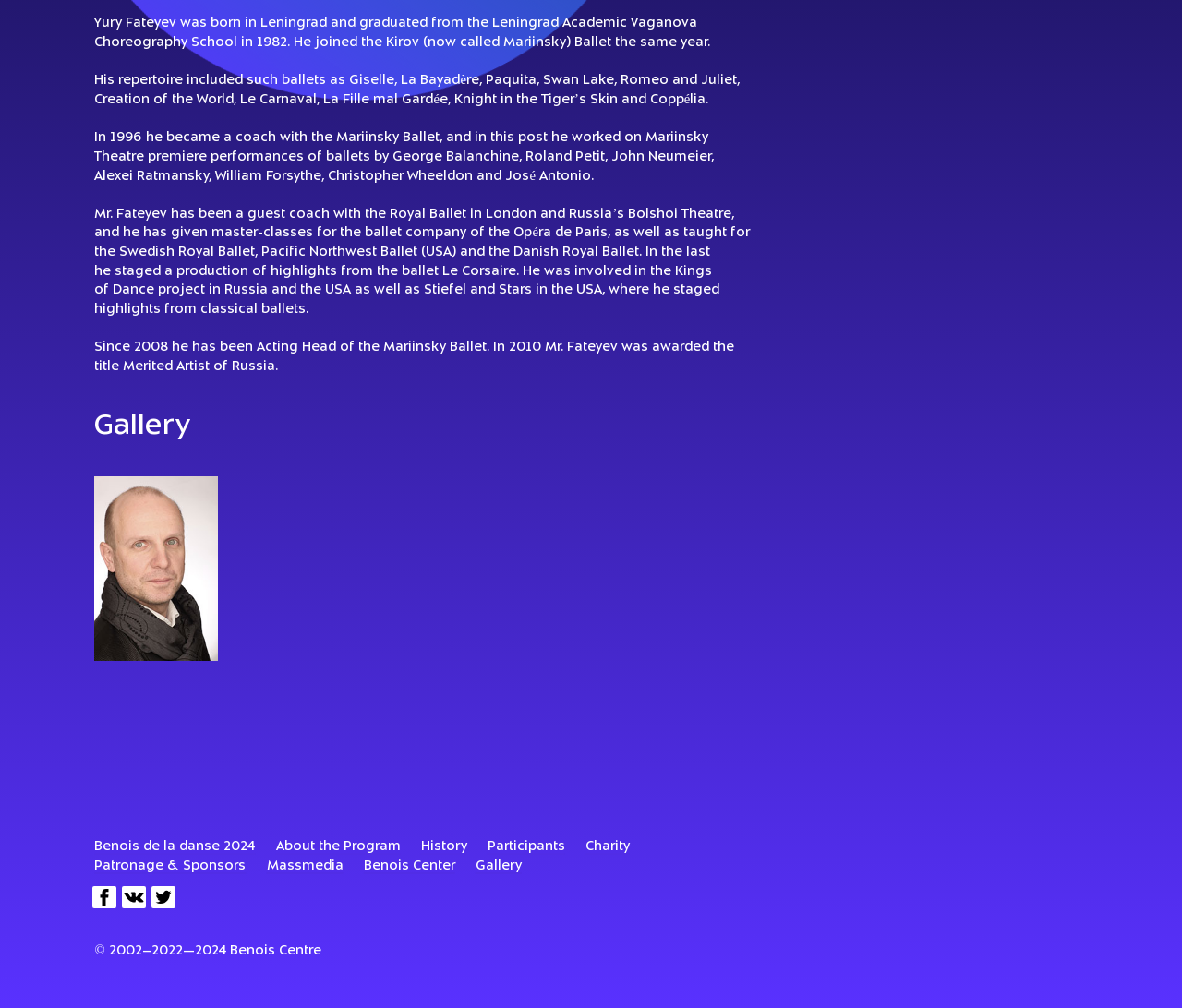Predict the bounding box of the UI element based on this description: "Benois de la danse 2024".

[0.08, 0.834, 0.216, 0.847]